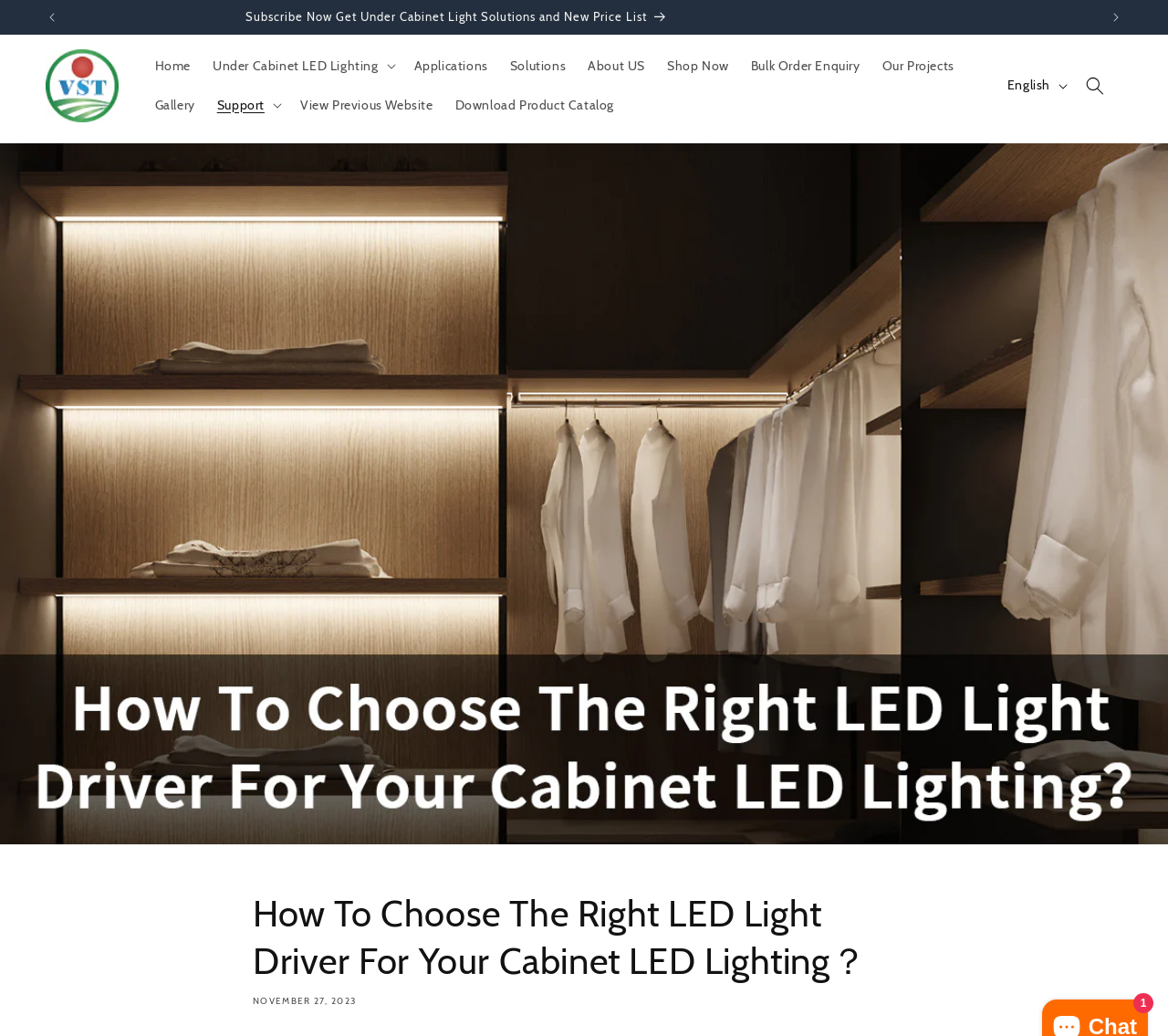Please identify the bounding box coordinates of the element's region that needs to be clicked to fulfill the following instruction: "Change language". The bounding box coordinates should consist of four float numbers between 0 and 1, i.e., [left, top, right, bottom].

[0.853, 0.066, 0.92, 0.099]